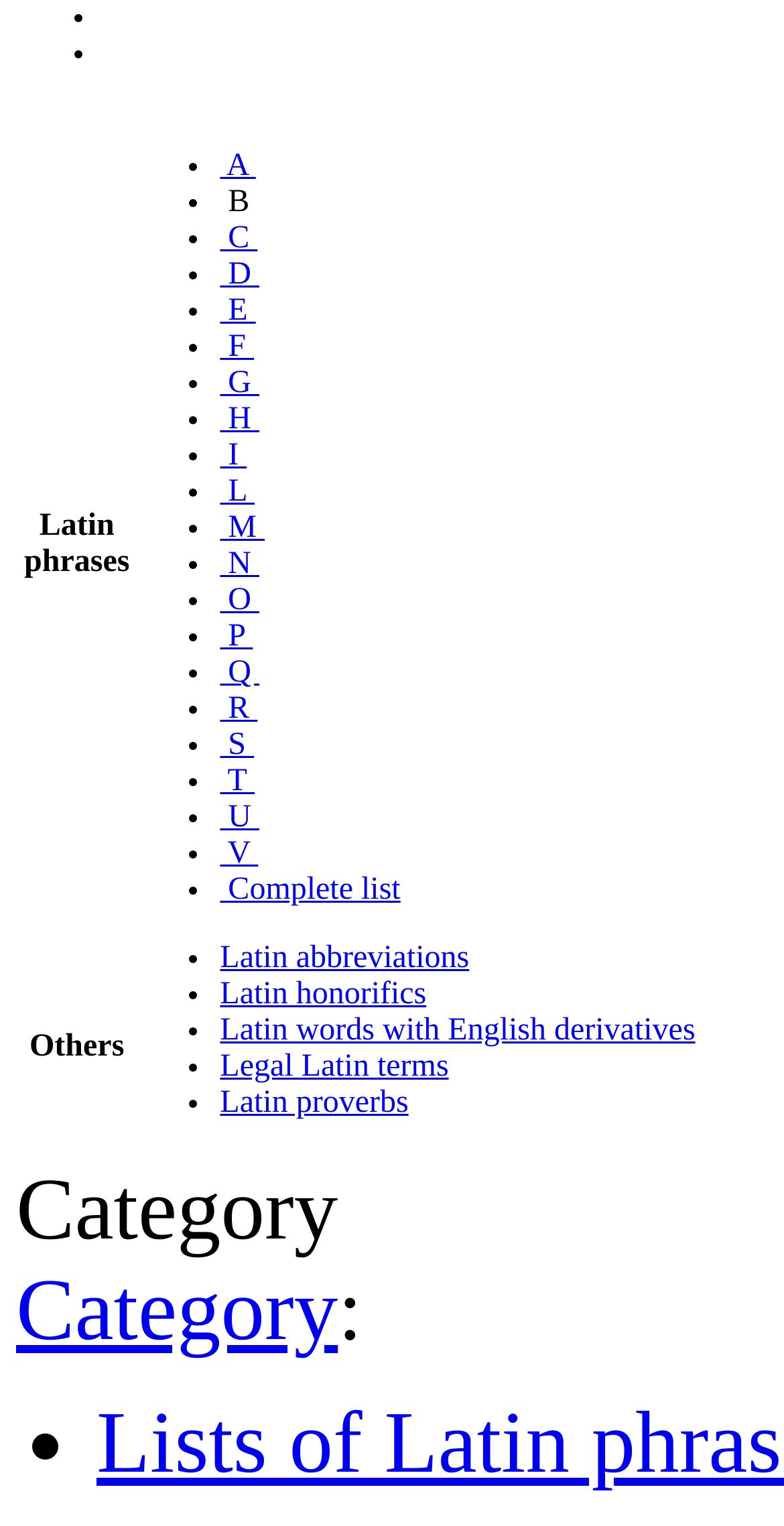Find the bounding box coordinates of the area that needs to be clicked in order to achieve the following instruction: "go to Category". The coordinates should be specified as four float numbers between 0 and 1, i.e., [left, top, right, bottom].

[0.021, 0.828, 0.431, 0.891]